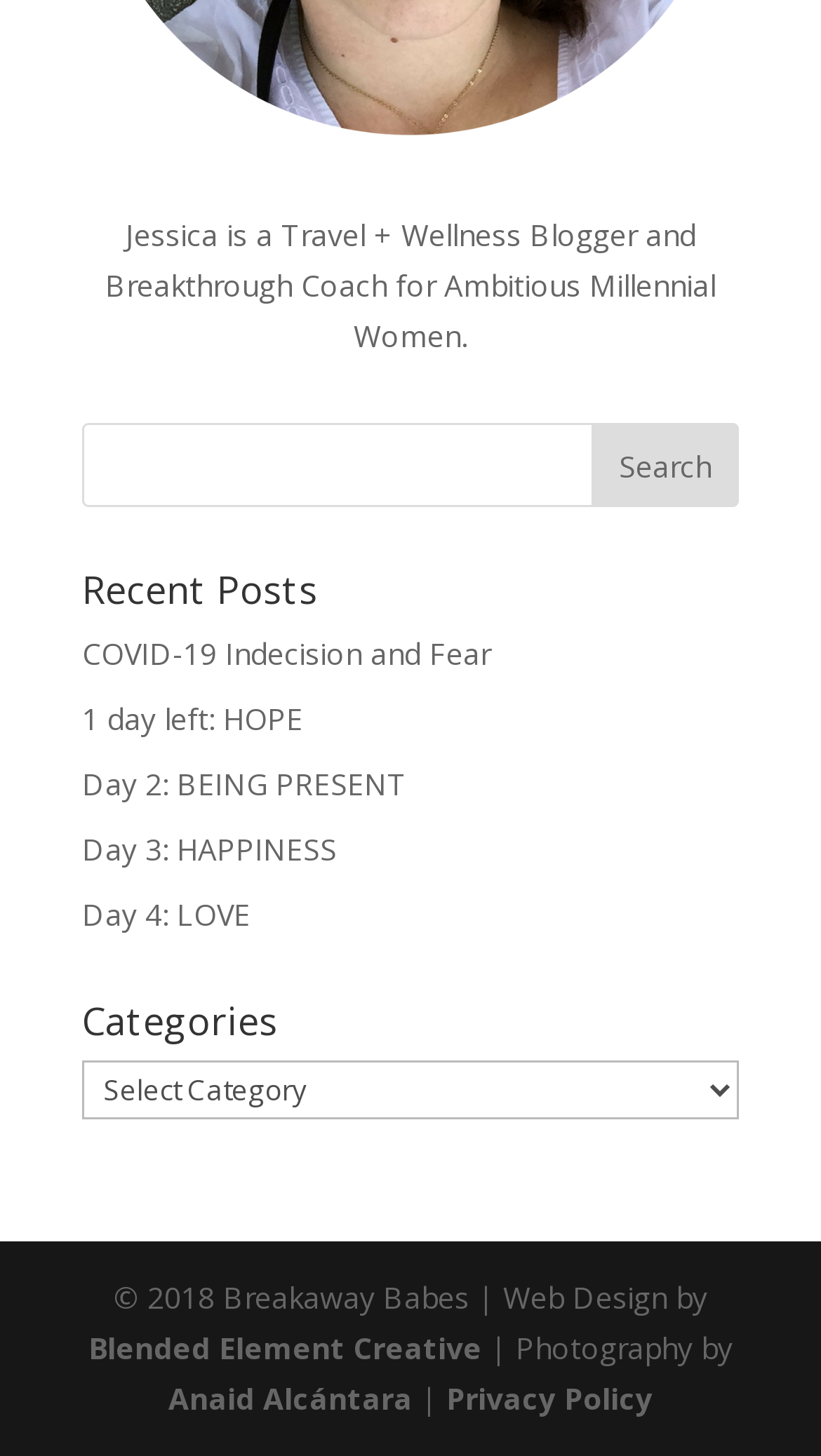Analyze the image and answer the question with as much detail as possible: 
What is the blogger's name?

The blogger's name is mentioned in the static text at the top of the page, which reads 'Jessica is a Travel + Wellness Blogger and Breakthrough Coach for Ambitious Millennial Women.'